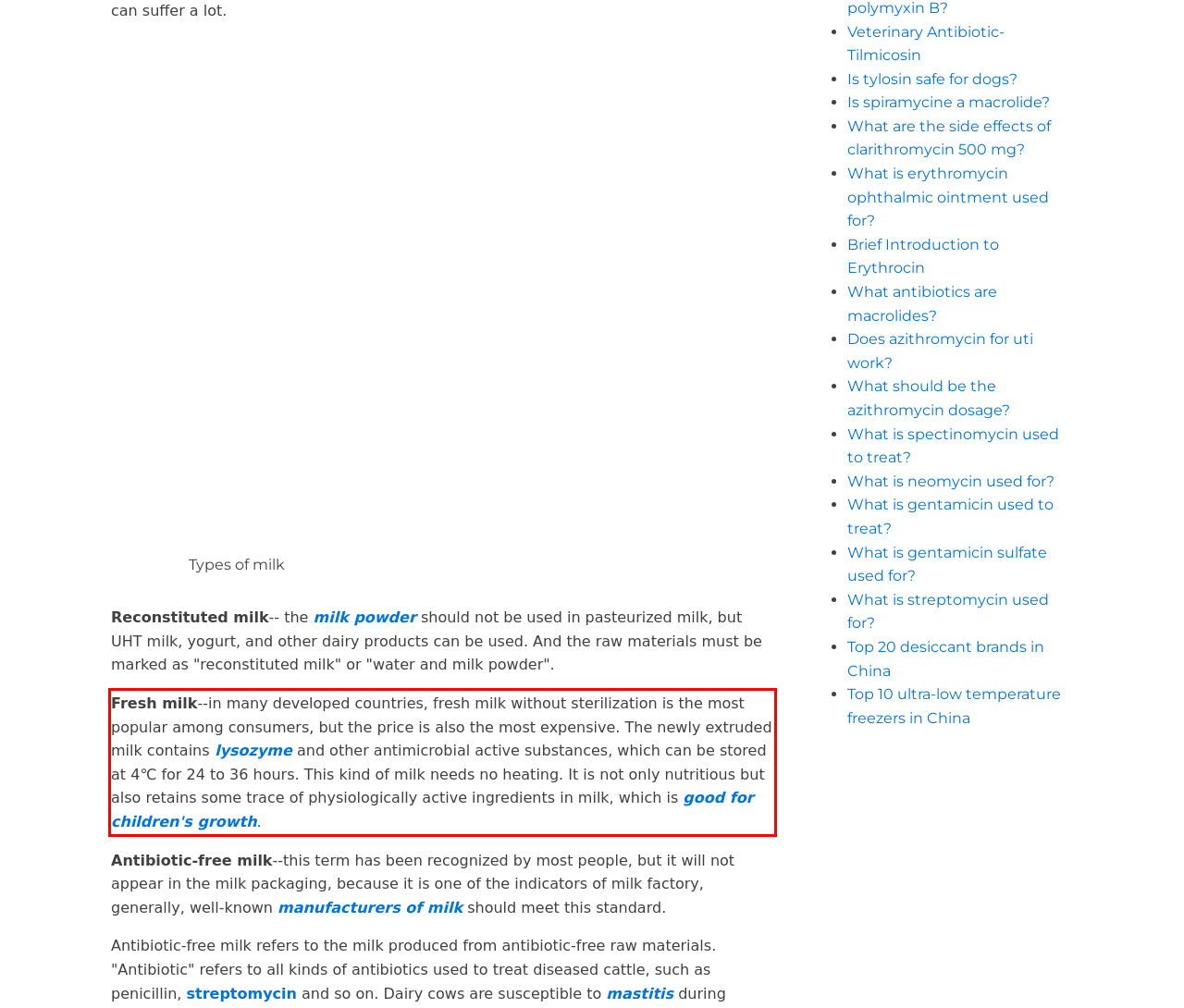Identify the text within the red bounding box on the webpage screenshot and generate the extracted text content.

Fresh milk--in many developed countries, fresh milk without sterilization is the most popular among consumers, but the price is also the most expensive. The newly extruded milk contains lysozyme and other antimicrobial active substances, which can be stored at 4℃ for 24 to 36 hours. This kind of milk needs no heating. It is not only nutritious but also retains some trace of physiologically active ingredients in milk, which is good for children's growth.